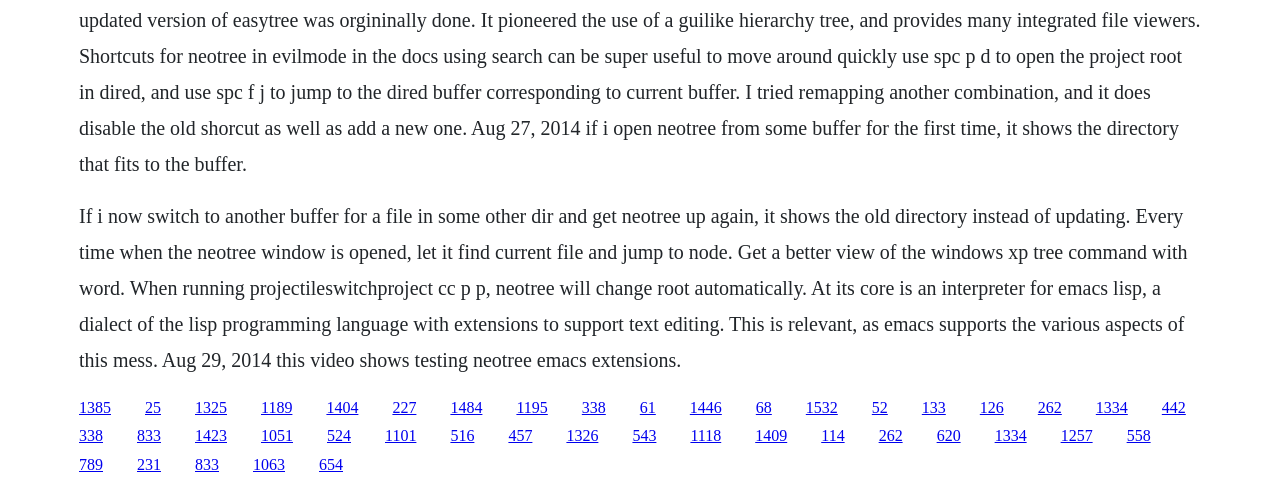Give the bounding box coordinates for the element described by: "1325".

[0.152, 0.817, 0.177, 0.852]